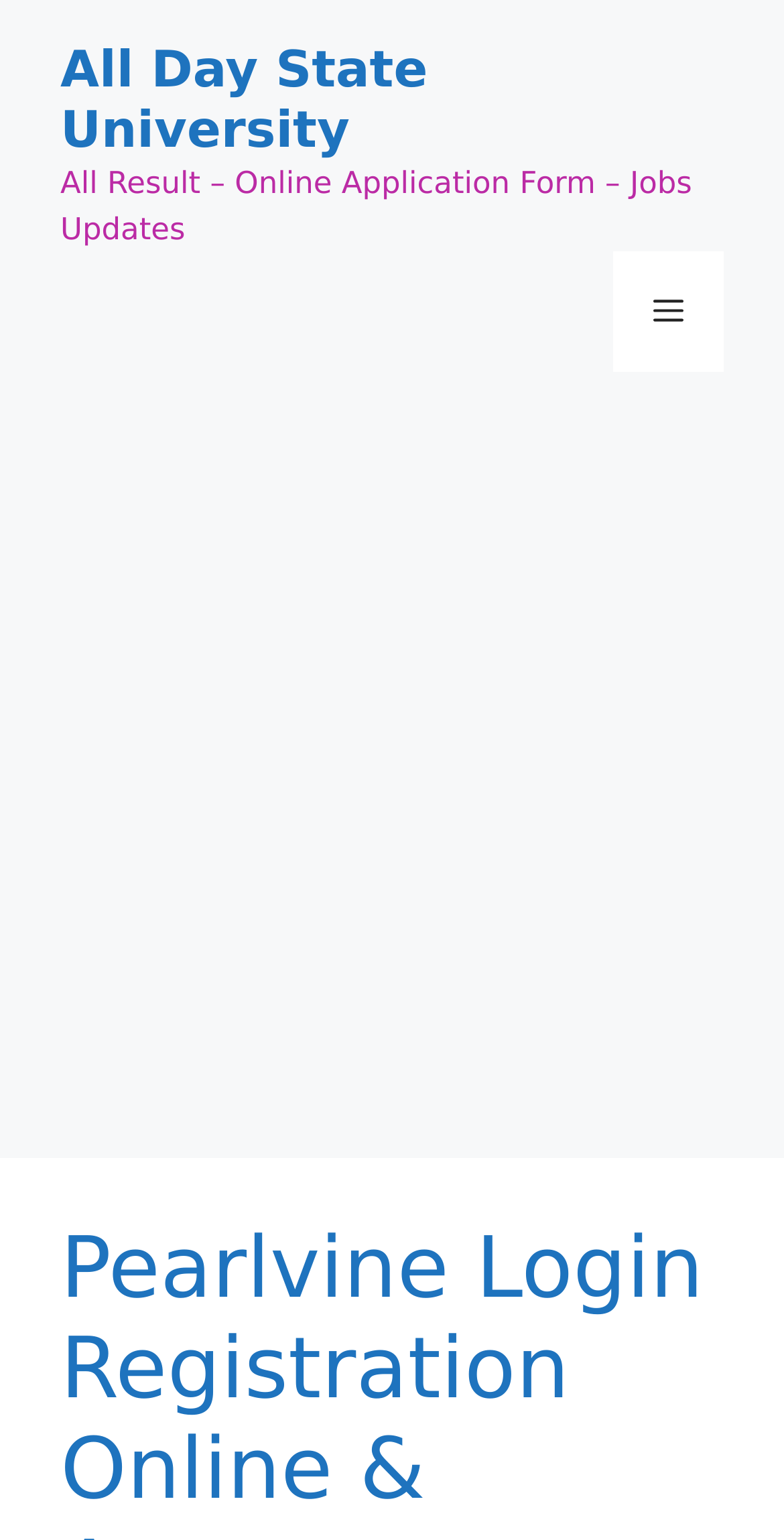Generate a thorough caption detailing the webpage content.

The webpage is about Pearlvine Login International Private Limited, a global network marketing company operating in over 139 countries. At the top of the page, there is a banner that spans the entire width, taking up about 72.5% of the page's height. Within this banner, there is a link to "All Day State University" located near the top-left corner, accompanied by a static text "All Result – Online Application Form – Jobs Updates" to its right. 

On the top-right corner, there is a navigation element with a "Mobile Toggle" button labeled "Menu" that, when expanded, controls the primary menu. 

Below the banner, there is a complementary section that occupies the majority of the page's width and about 42.5% of its height. This section contains an iframe, which is likely an advertisement.